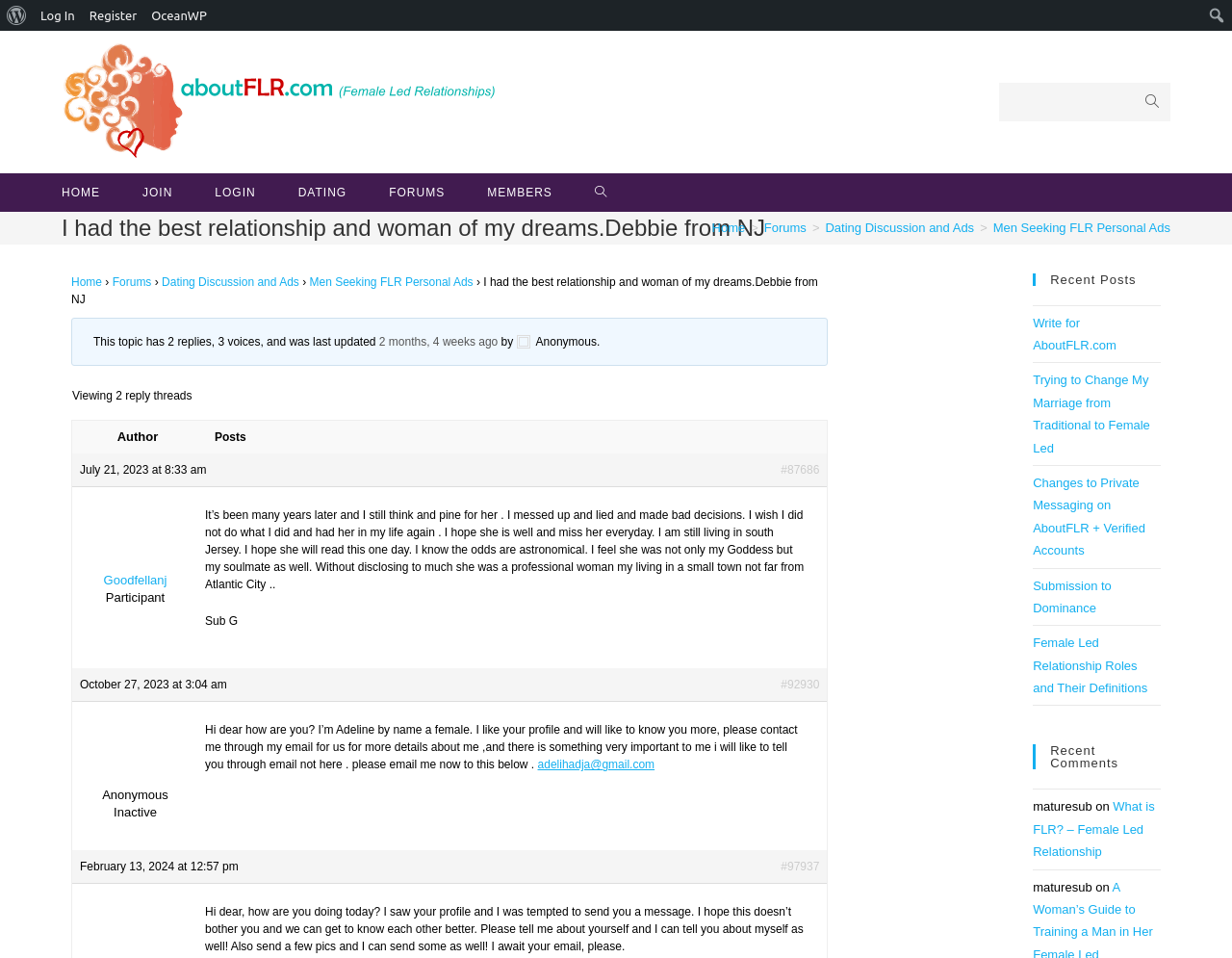How many links are there in the 'Recent Posts' section?
Please answer the question with as much detail as possible using the screenshot.

The 'Recent Posts' section contains 5 links to different posts, including 'Write for AboutFLR.com', 'Trying to Change My Marriage from Traditional to Female Led', and others.